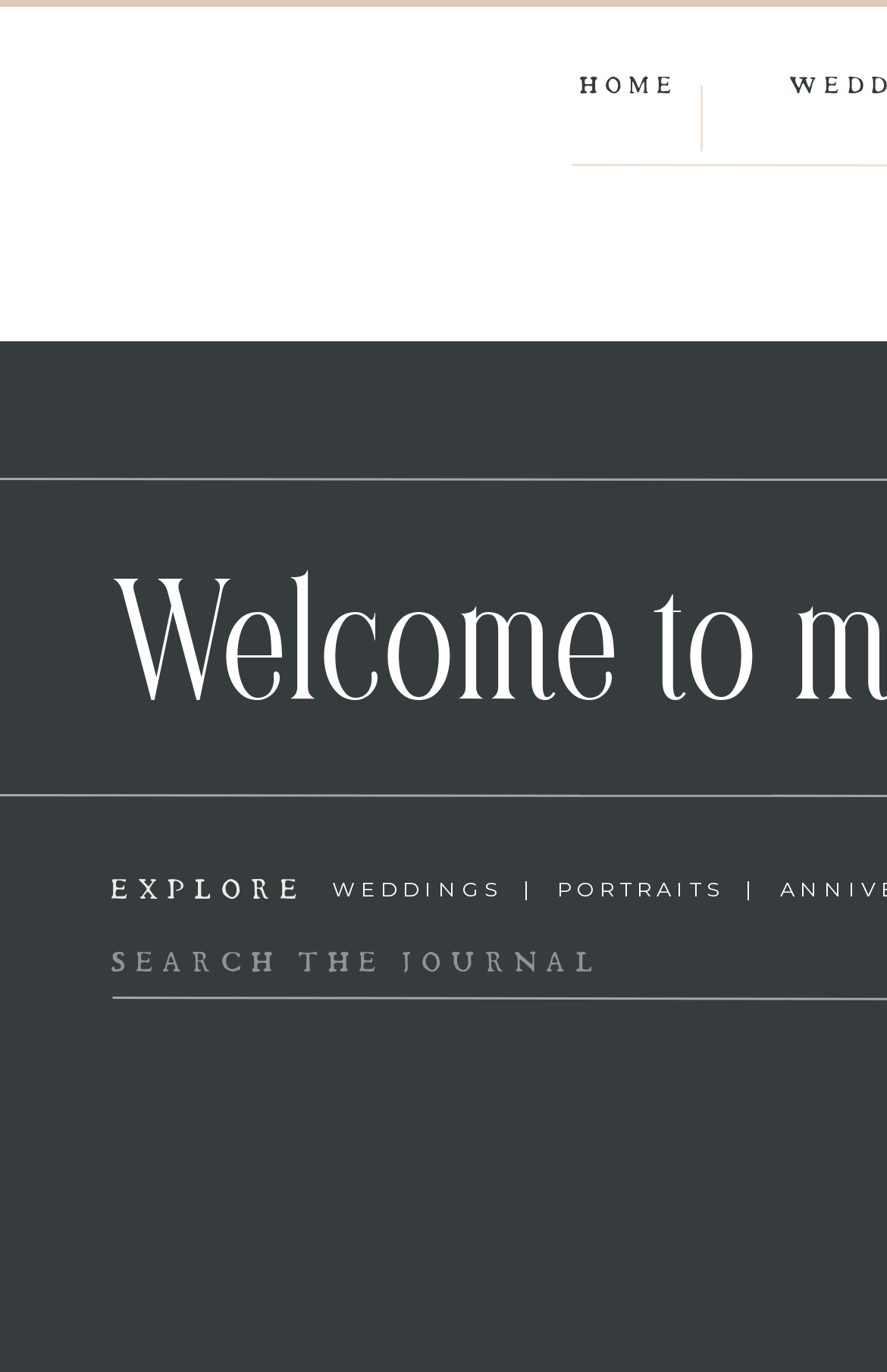Please determine the bounding box coordinates for the UI element described as: "Weddings".

[0.374, 0.638, 0.566, 0.657]